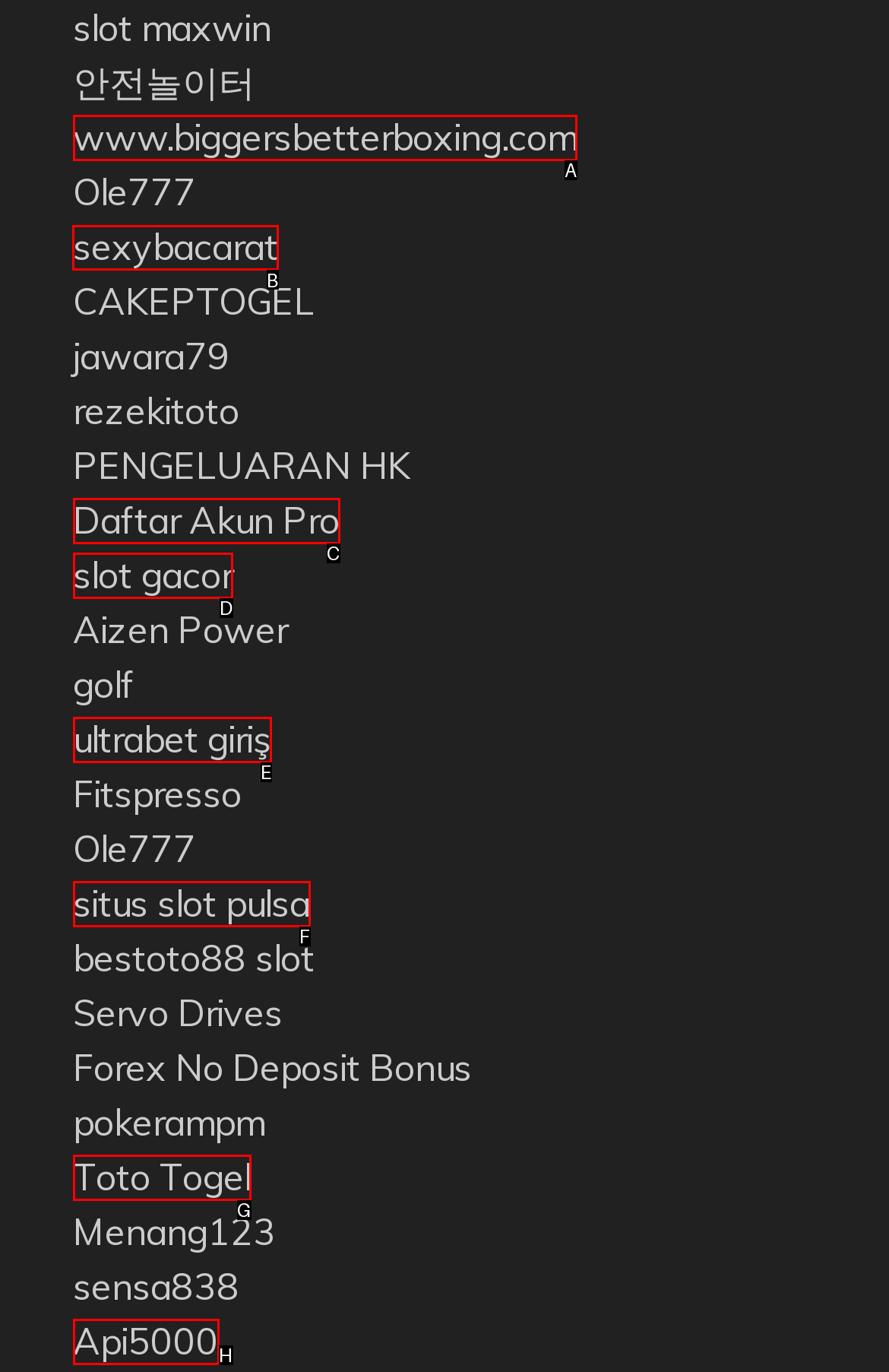Identify which lettered option to click to carry out the task: play sexybacarat. Provide the letter as your answer.

B